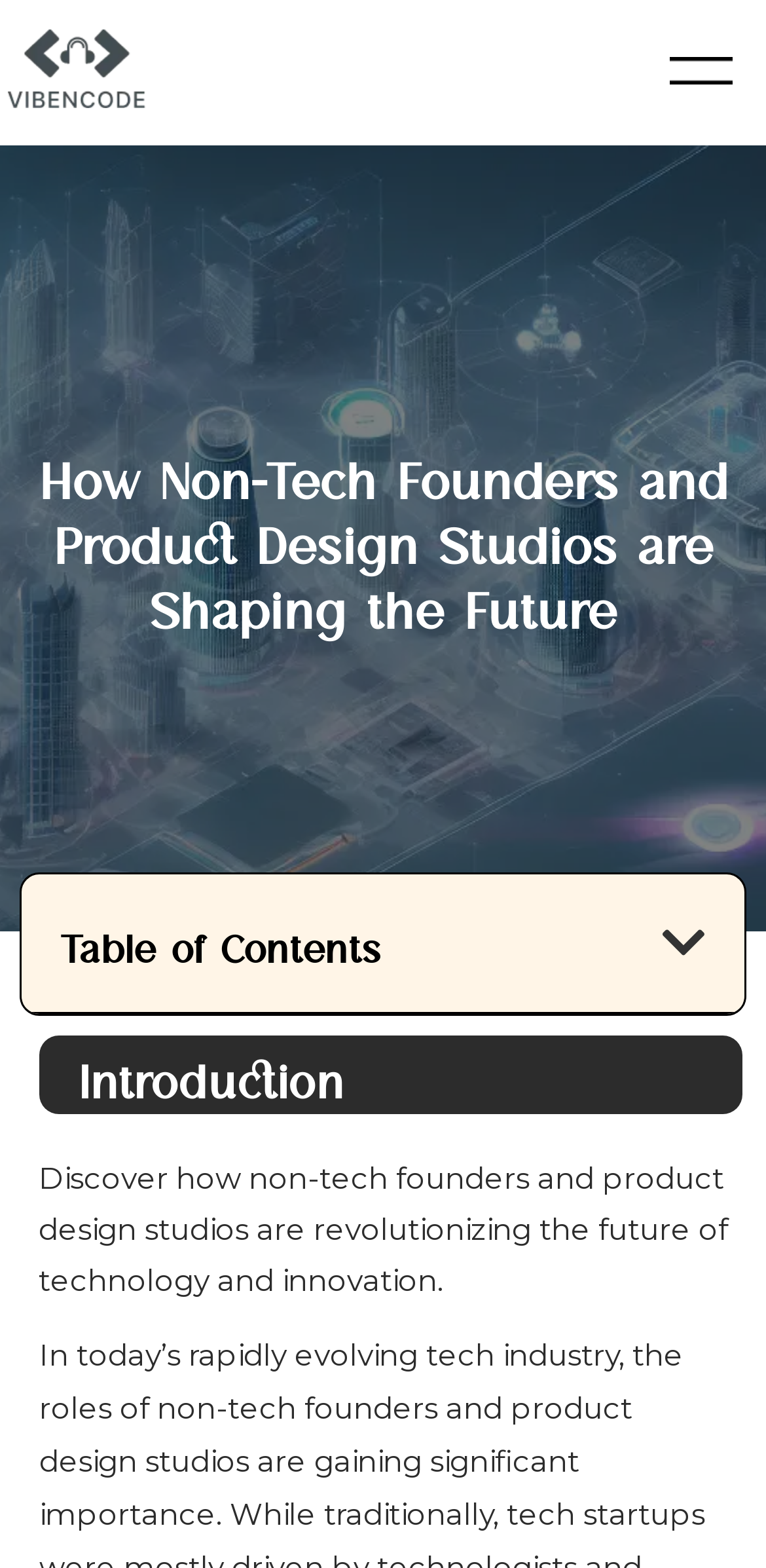Respond to the following question using a concise word or phrase: 
What is the logo of the website?

Vibencode Logo